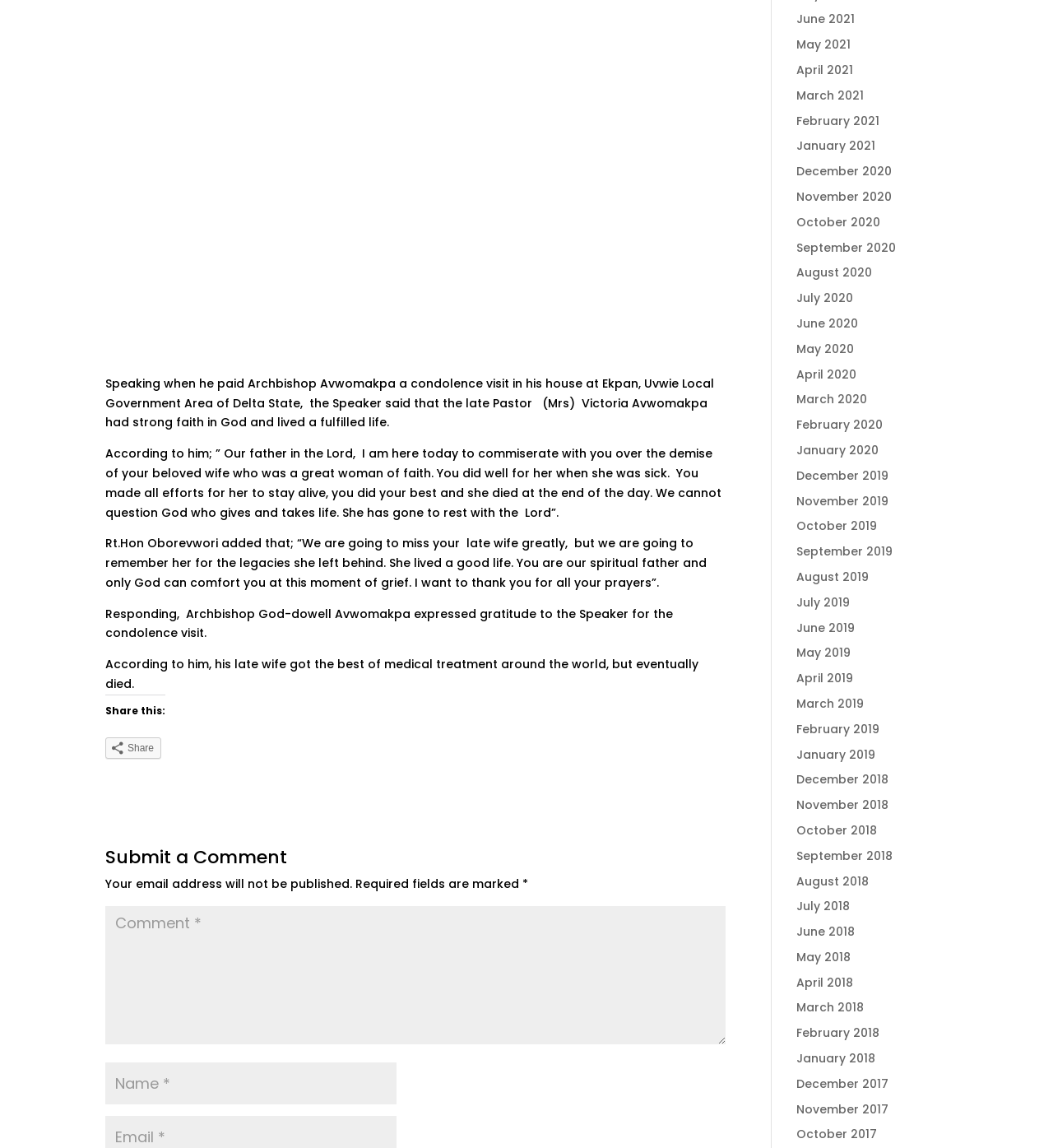Highlight the bounding box coordinates of the element you need to click to perform the following instruction: "View articles from June 2021."

[0.756, 0.01, 0.812, 0.024]